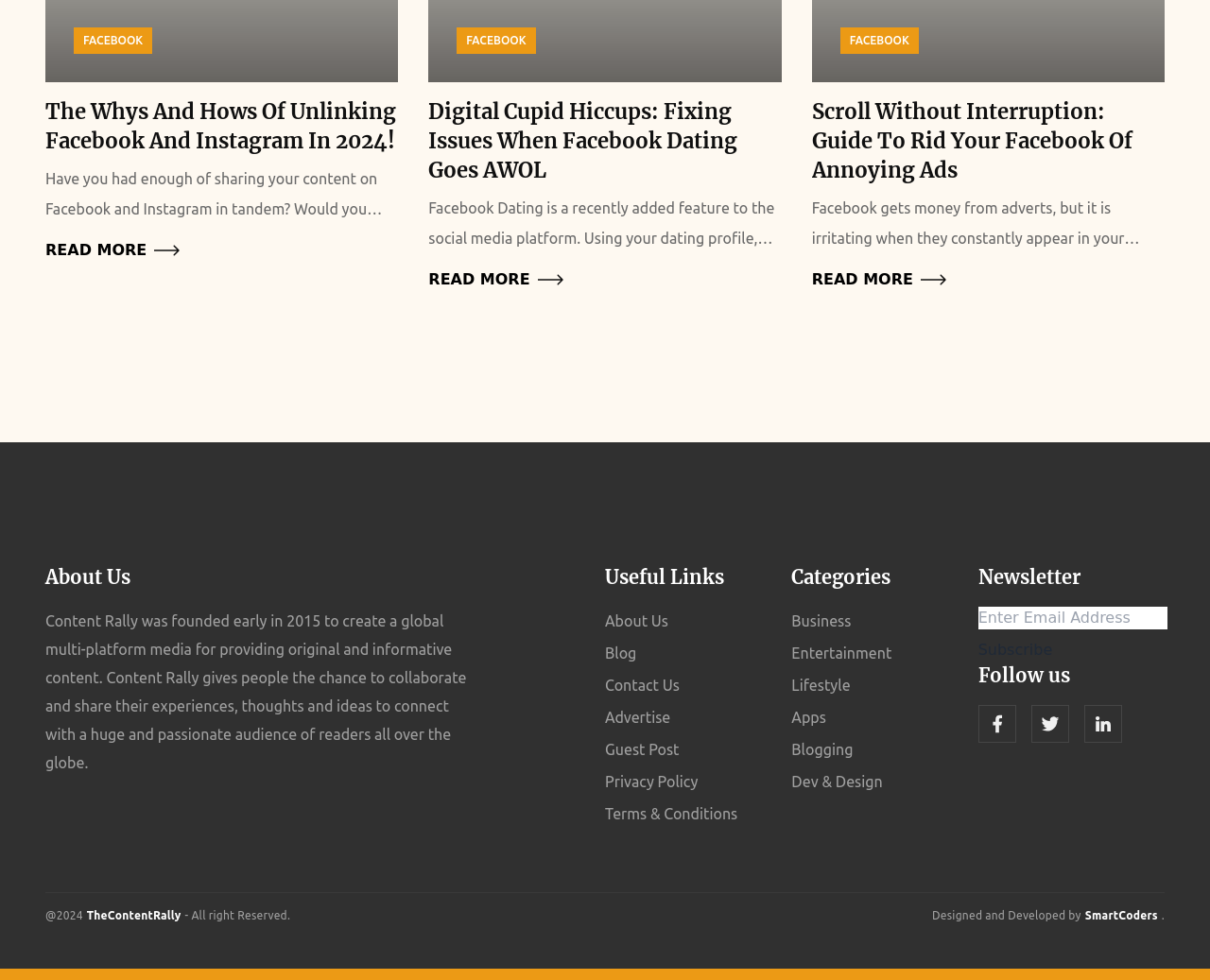Locate the bounding box coordinates of the clickable area needed to fulfill the instruction: "Click on the 'The Whys And Hows Of Unlinking Facebook And Instagram In 2024!' link".

[0.038, 0.1, 0.327, 0.157]